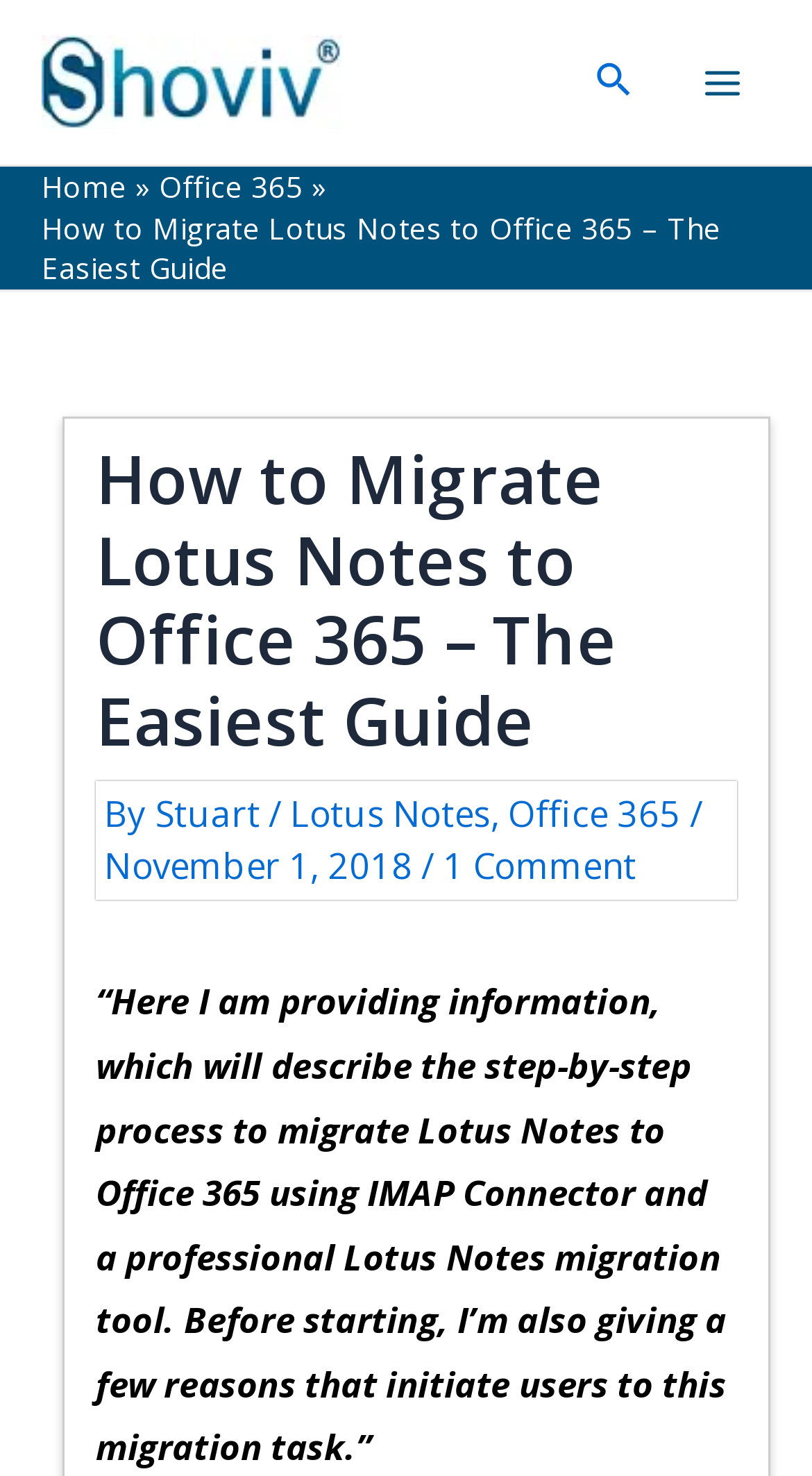Provide the bounding box coordinates of the section that needs to be clicked to accomplish the following instruction: "Click on the Fundraiser link."

None